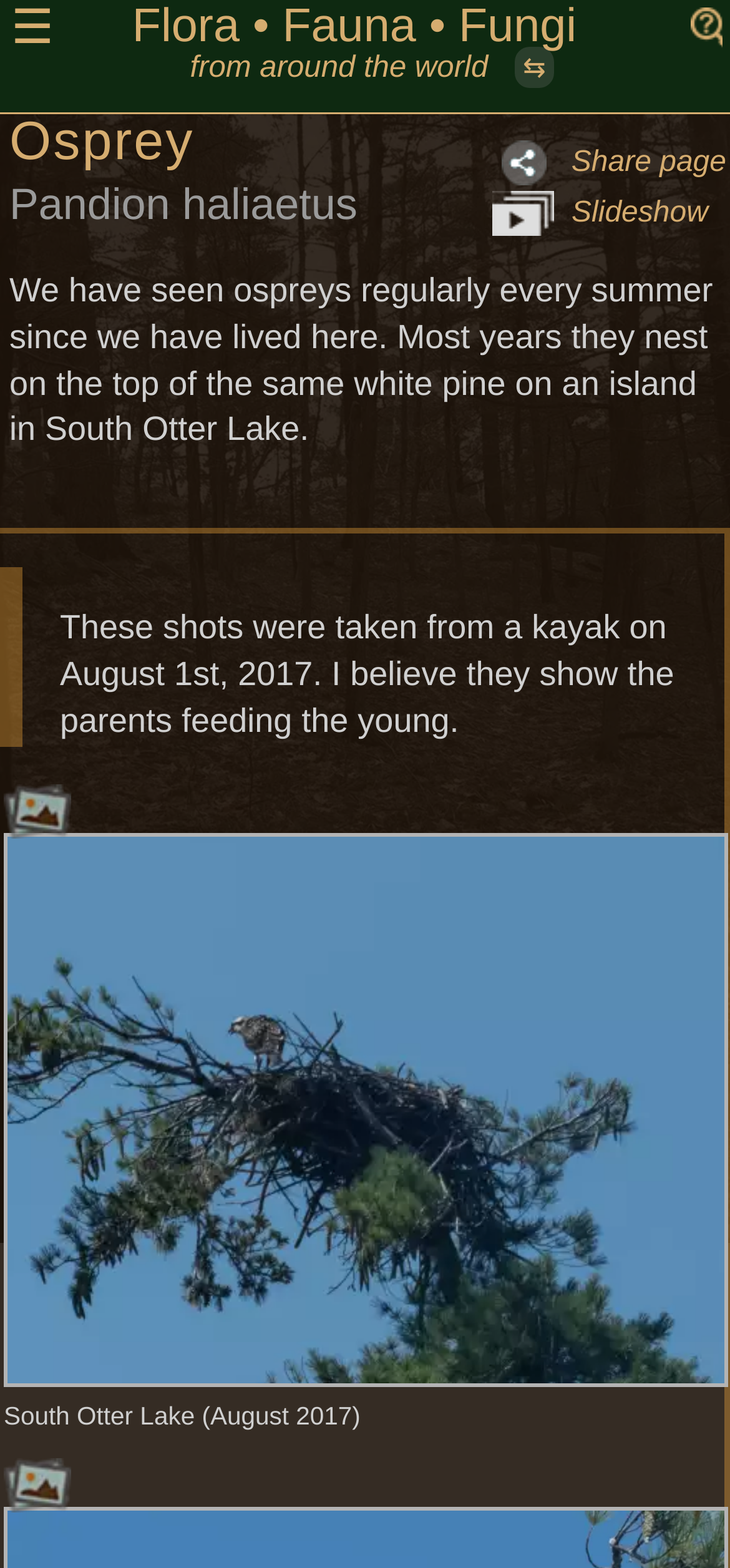Pinpoint the bounding box coordinates of the area that should be clicked to complete the following instruction: "Share page". The coordinates must be given as four float numbers between 0 and 1, i.e., [left, top, right, bottom].

[0.749, 0.093, 0.995, 0.114]